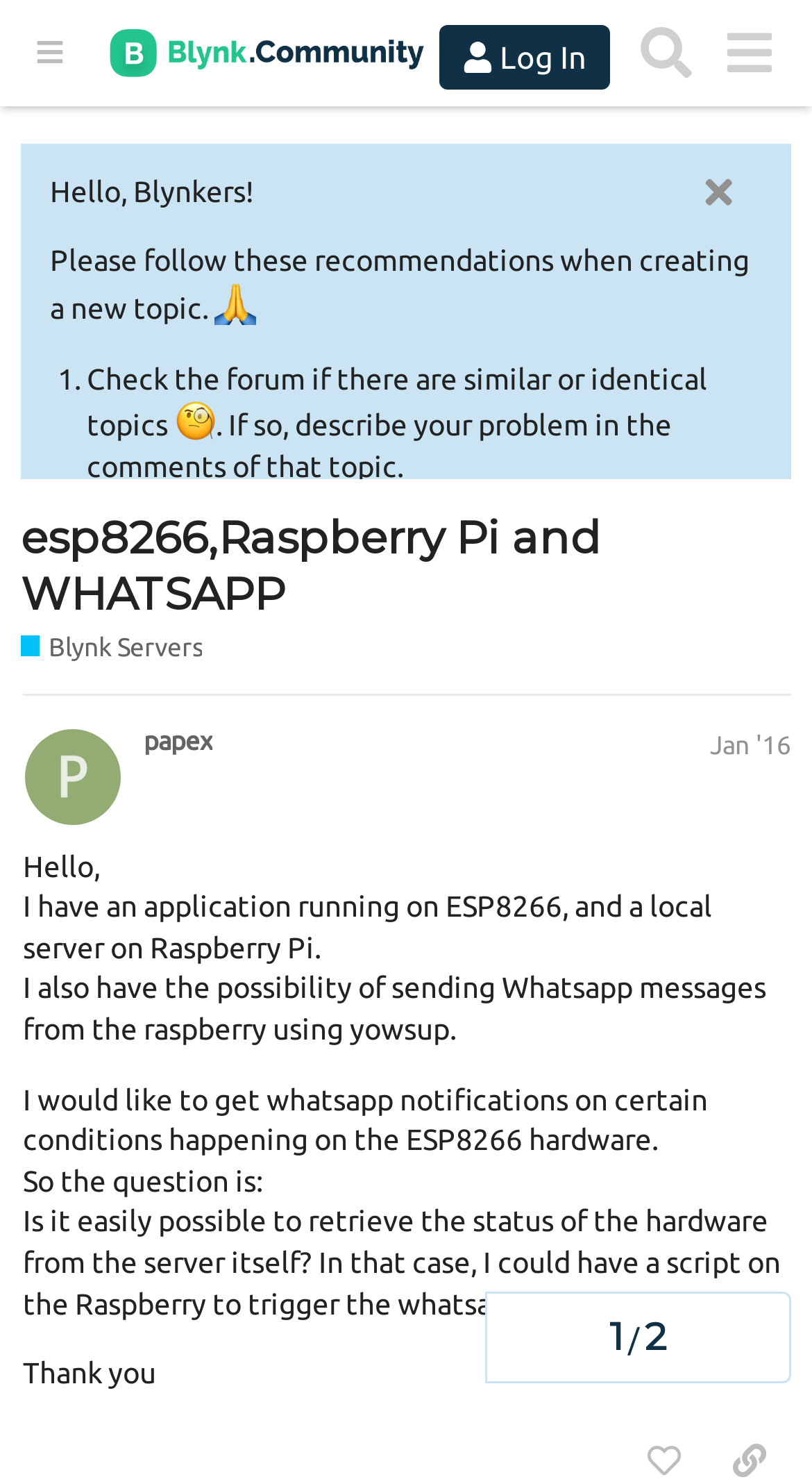Using the element description https://docs.blynk.io, predict the bounding box coordinates for the UI element. Provide the coordinates in (top-left x, top-left y, bottom-right x, bottom-right y) format with values ranging from 0 to 1.

[0.394, 0.33, 0.722, 0.353]